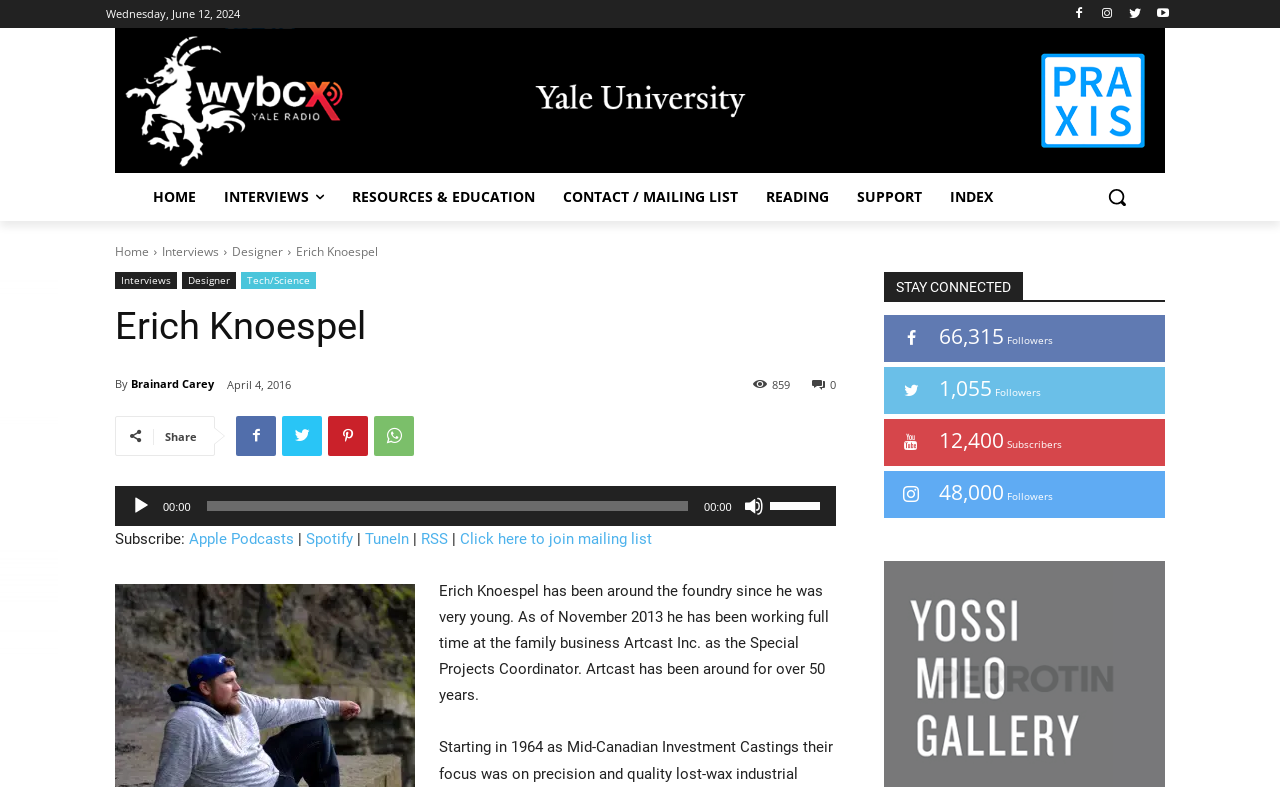Determine the bounding box coordinates of the clickable area required to perform the following instruction: "Click the logo". The coordinates should be represented as four float numbers between 0 and 1: [left, top, right, bottom].

[0.09, 0.036, 0.91, 0.22]